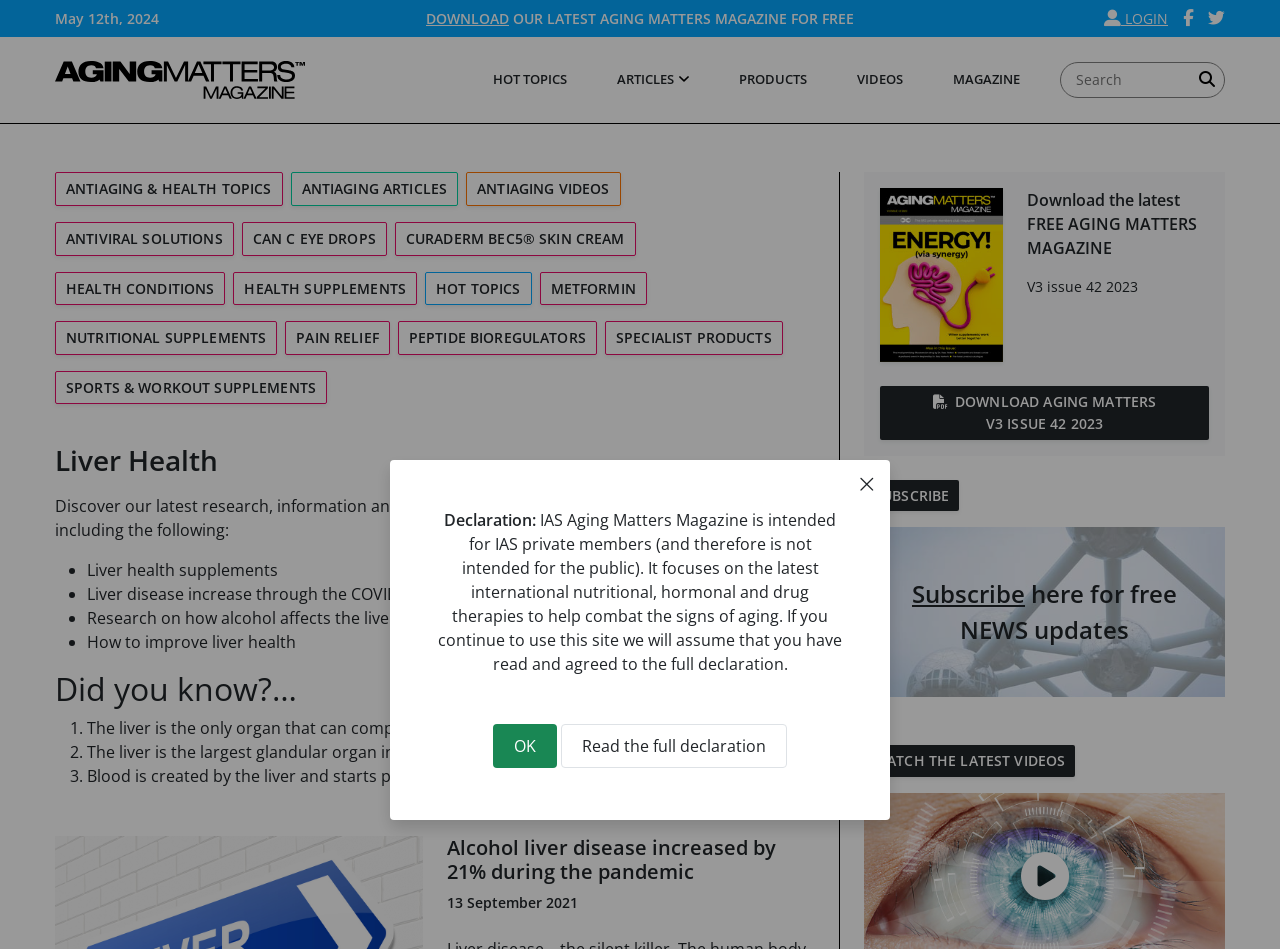Could you provide the bounding box coordinates for the portion of the screen to click to complete this instruction: "Search for something"?

[0.828, 0.066, 0.957, 0.103]